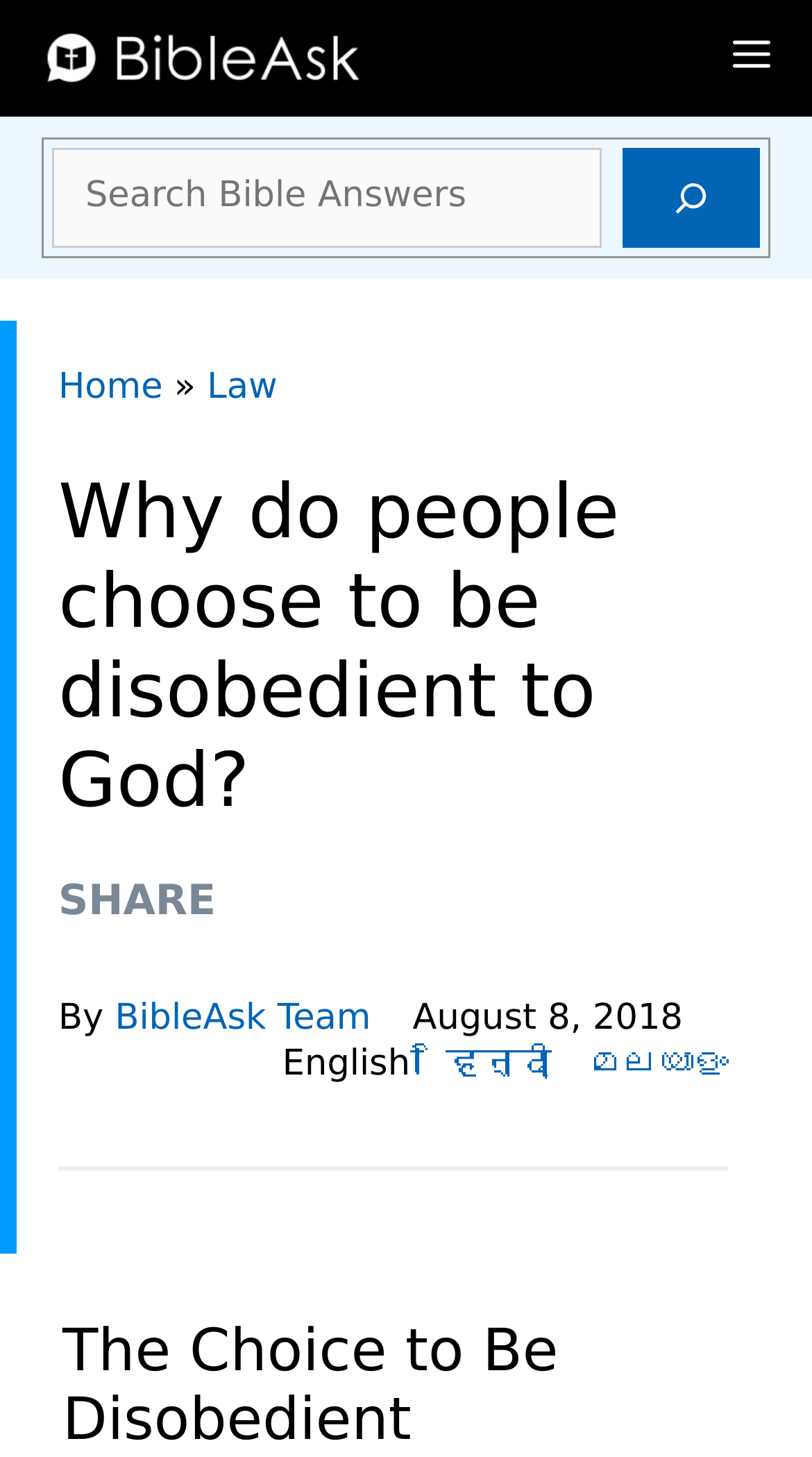Convey a detailed summary of the webpage, mentioning all key elements.

The webpage is about the topic of disobedience to God, with a focus on selfishness as the primary reason. At the top of the page, there is a navigation bar with a link to "BibleAsk" accompanied by an image, and a button labeled "MENU" on the right side. Below the navigation bar, there is a search bar with a text input field, a search button, and an image. 

To the right of the search bar, there is a breadcrumbs navigation section with links to "Home" and "Law". The main heading "Why do people choose to be disobedient to God?" is located below the breadcrumbs section. 

On the left side of the page, there are several static text elements, including "SHARE", "By", and a link to "BibleAsk Team". There is also a time element showing the date "August 8, 2018". 

Further down, there are language options with links to "English", "हिन्दी", and "മലയാളം". A horizontal separator line divides the page, followed by a heading "The Choice to Be Disobedient" at the bottom of the page.